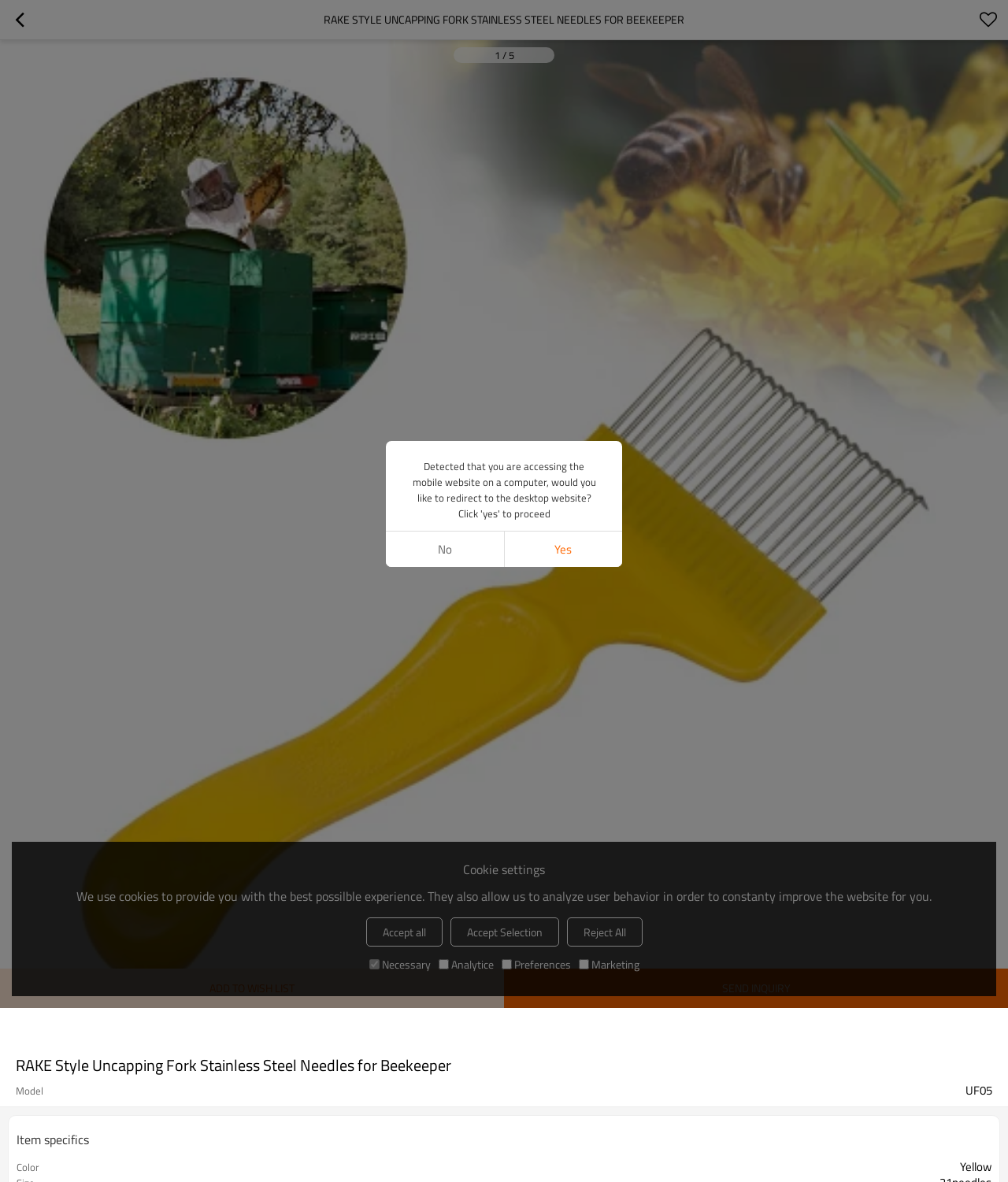Locate the bounding box coordinates of the clickable element to fulfill the following instruction: "Click the yes button". Provide the coordinates as four float numbers between 0 and 1 in the format [left, top, right, bottom].

[0.5, 0.45, 0.617, 0.48]